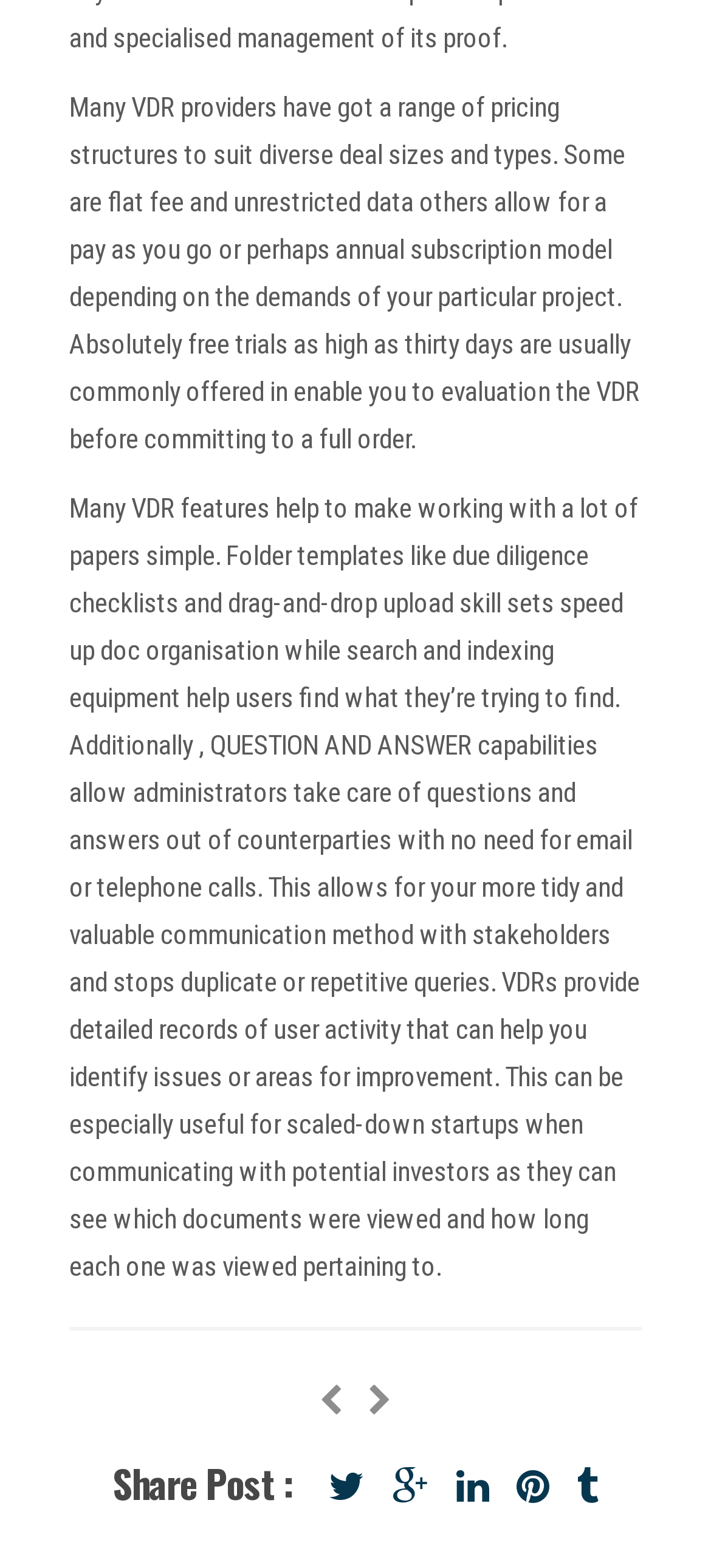How many social media sharing options are available?
Using the information presented in the image, please offer a detailed response to the question.

The webpage provides a 'Share Post' section with 6 social media sharing options, represented by icons, allowing users to share the post on different platforms.